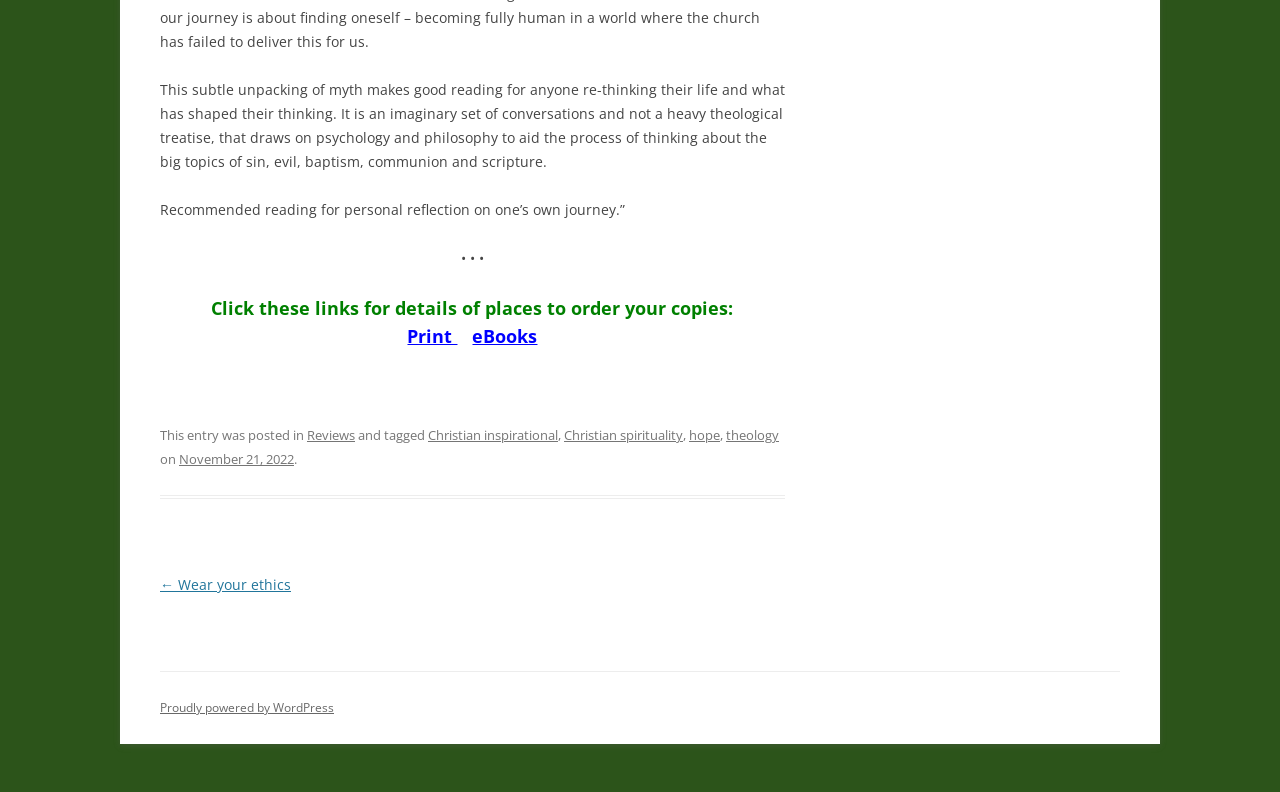Determine the bounding box coordinates of the region to click in order to accomplish the following instruction: "Go to previous post". Provide the coordinates as four float numbers between 0 and 1, specifically [left, top, right, bottom].

[0.125, 0.726, 0.227, 0.75]